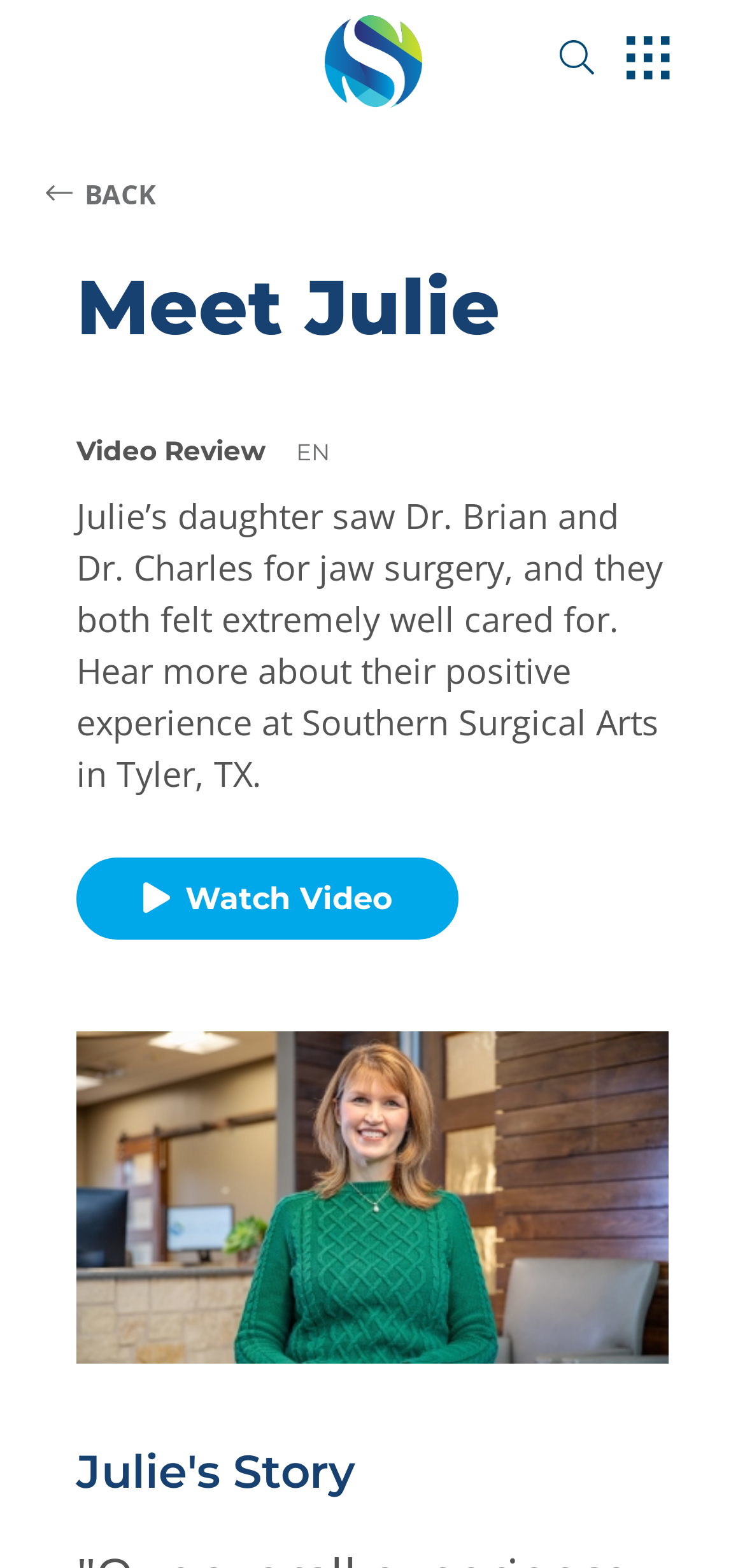Please respond to the question with a concise word or phrase:
What is the language of the webpage?

EN